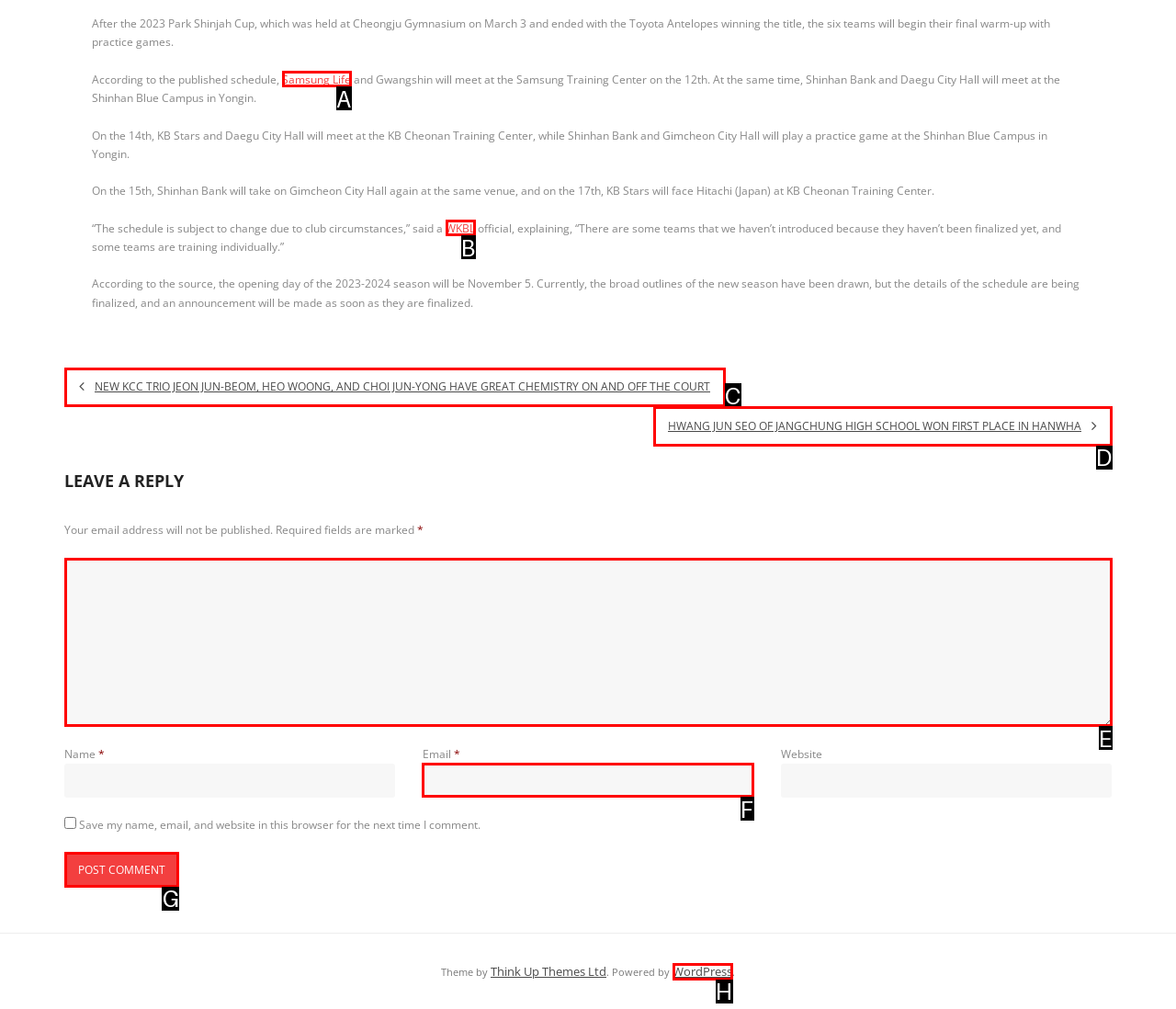Given the task: Post a comment, indicate which boxed UI element should be clicked. Provide your answer using the letter associated with the correct choice.

G